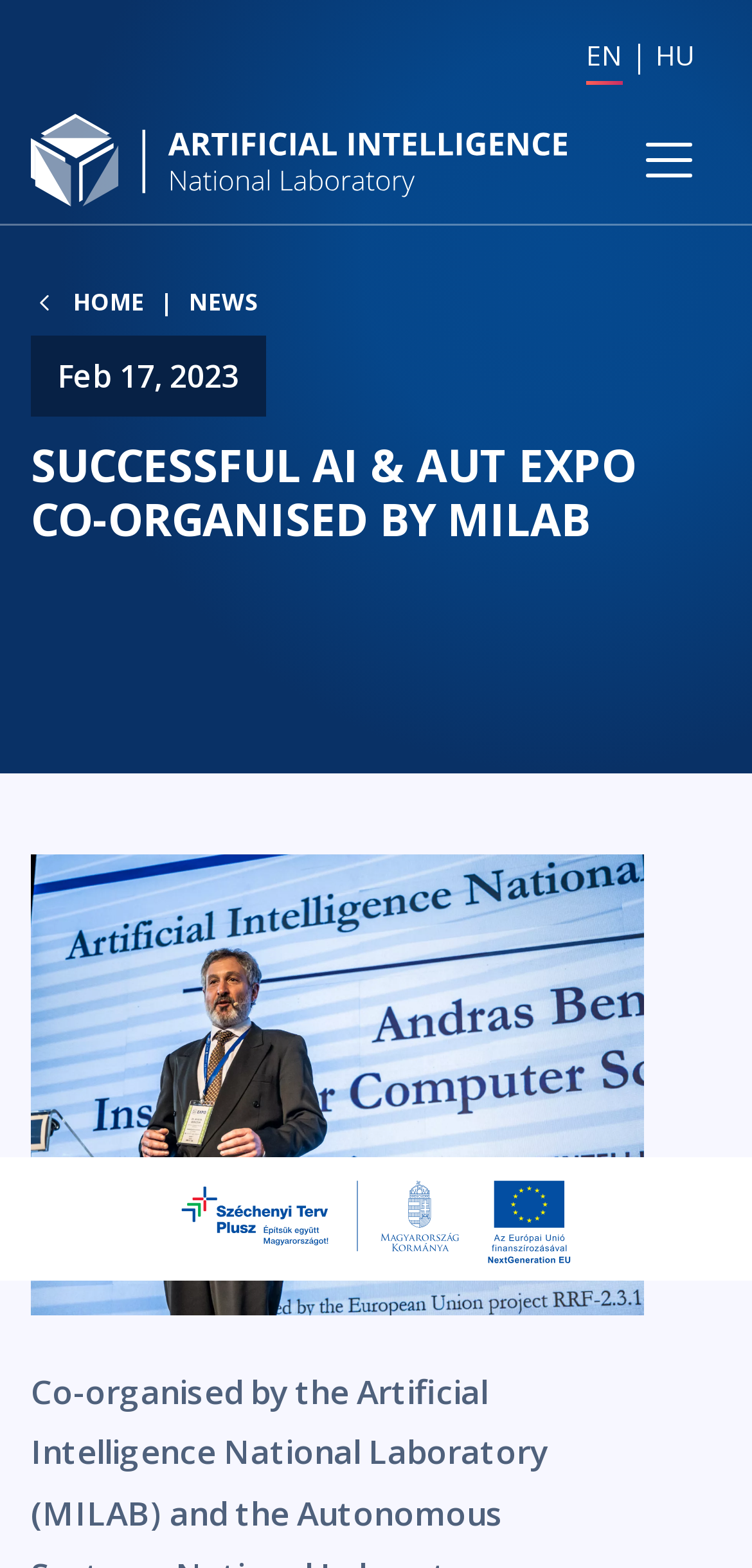What is the date mentioned on the webpage?
Can you give a detailed and elaborate answer to the question?

I found a static text element with the date 'Feb 17, 2023' located below the navigation breadcrumb.